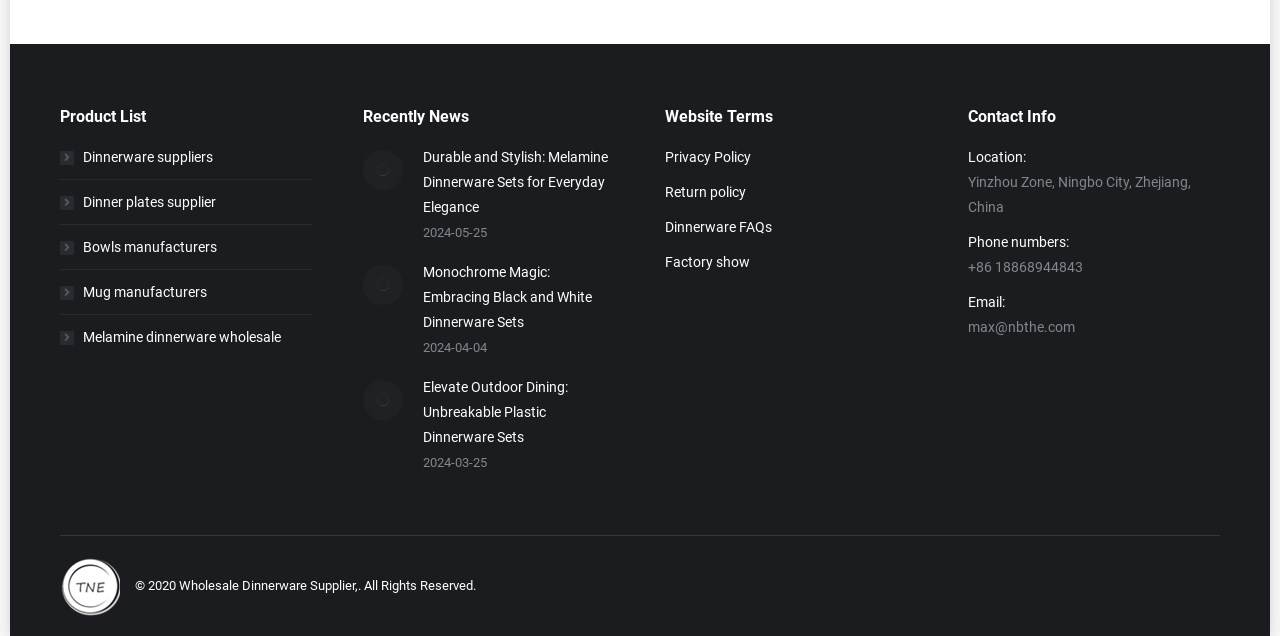What is the phone number of the company mentioned on this webpage?
Based on the image, give a one-word or short phrase answer.

+86 18868944843